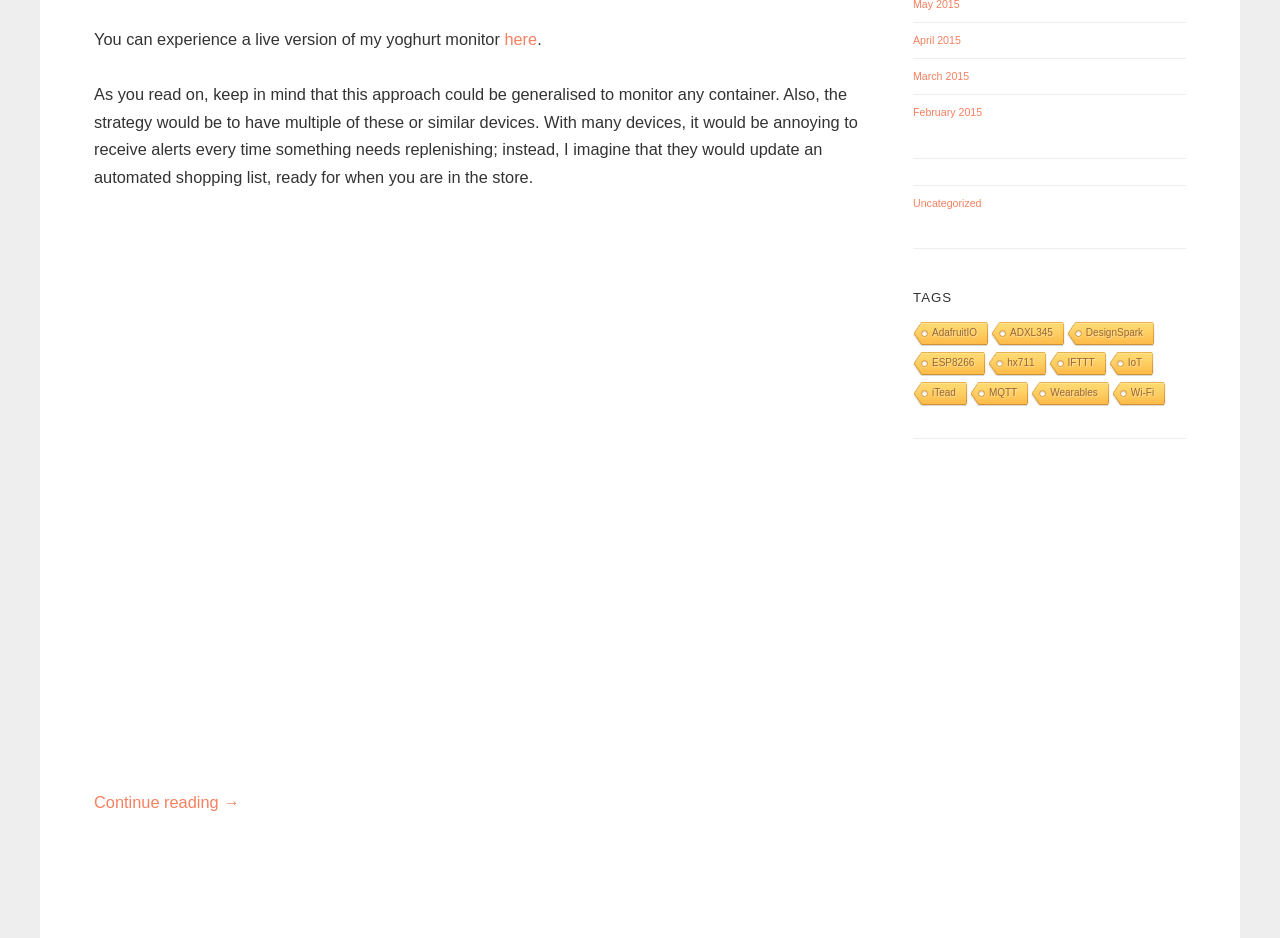Find the bounding box coordinates of the element you need to click on to perform this action: 'Explore the tag IoT'. The coordinates should be represented by four float values between 0 and 1, in the format [left, top, right, bottom].

[0.865, 0.375, 0.9, 0.402]